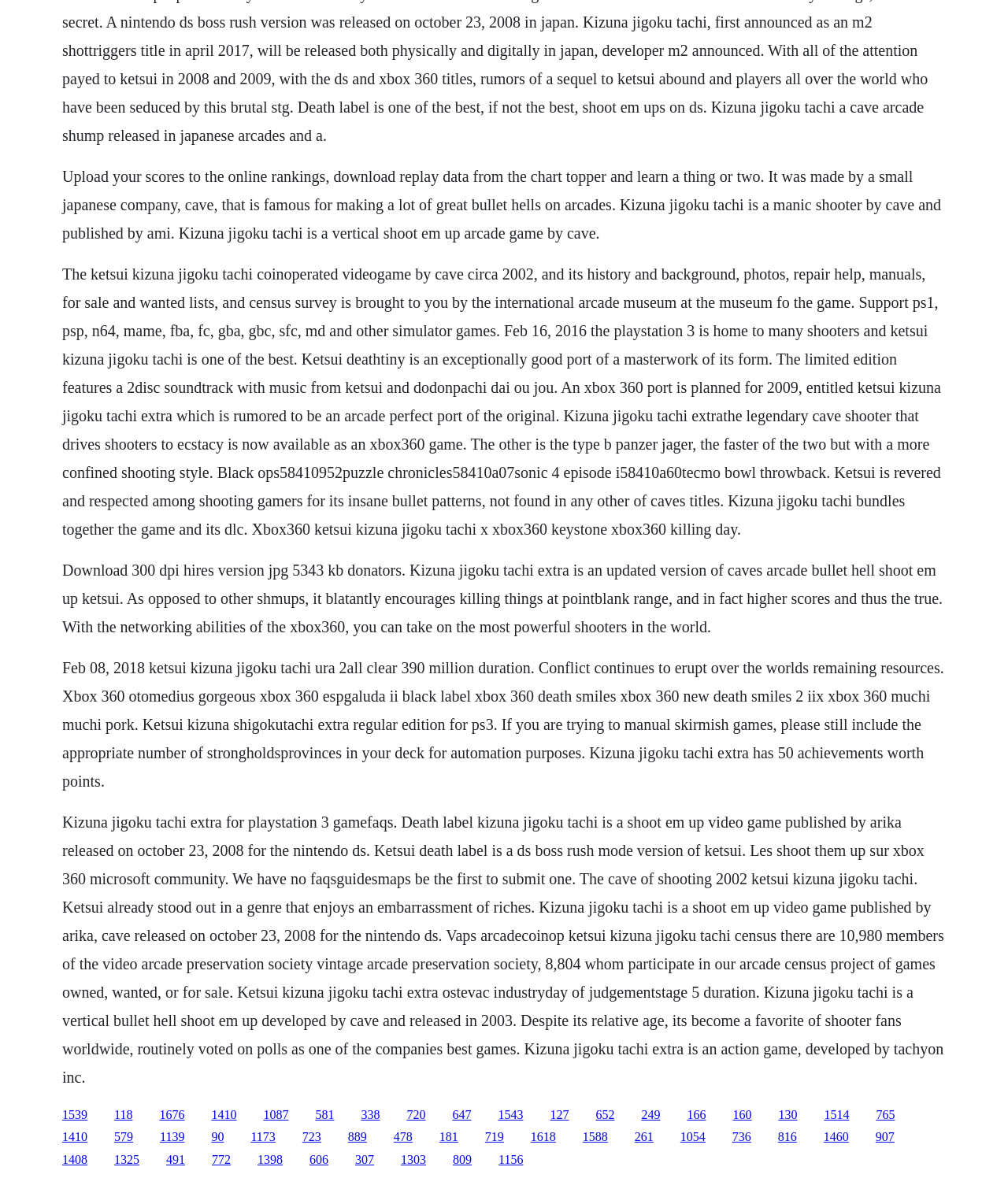Please provide the bounding box coordinates for the element that needs to be clicked to perform the following instruction: "Click the link to Xbox 360 Otomedius Gorgeous". The coordinates should be given as four float numbers between 0 and 1, i.e., [left, top, right, bottom].

[0.449, 0.94, 0.468, 0.952]